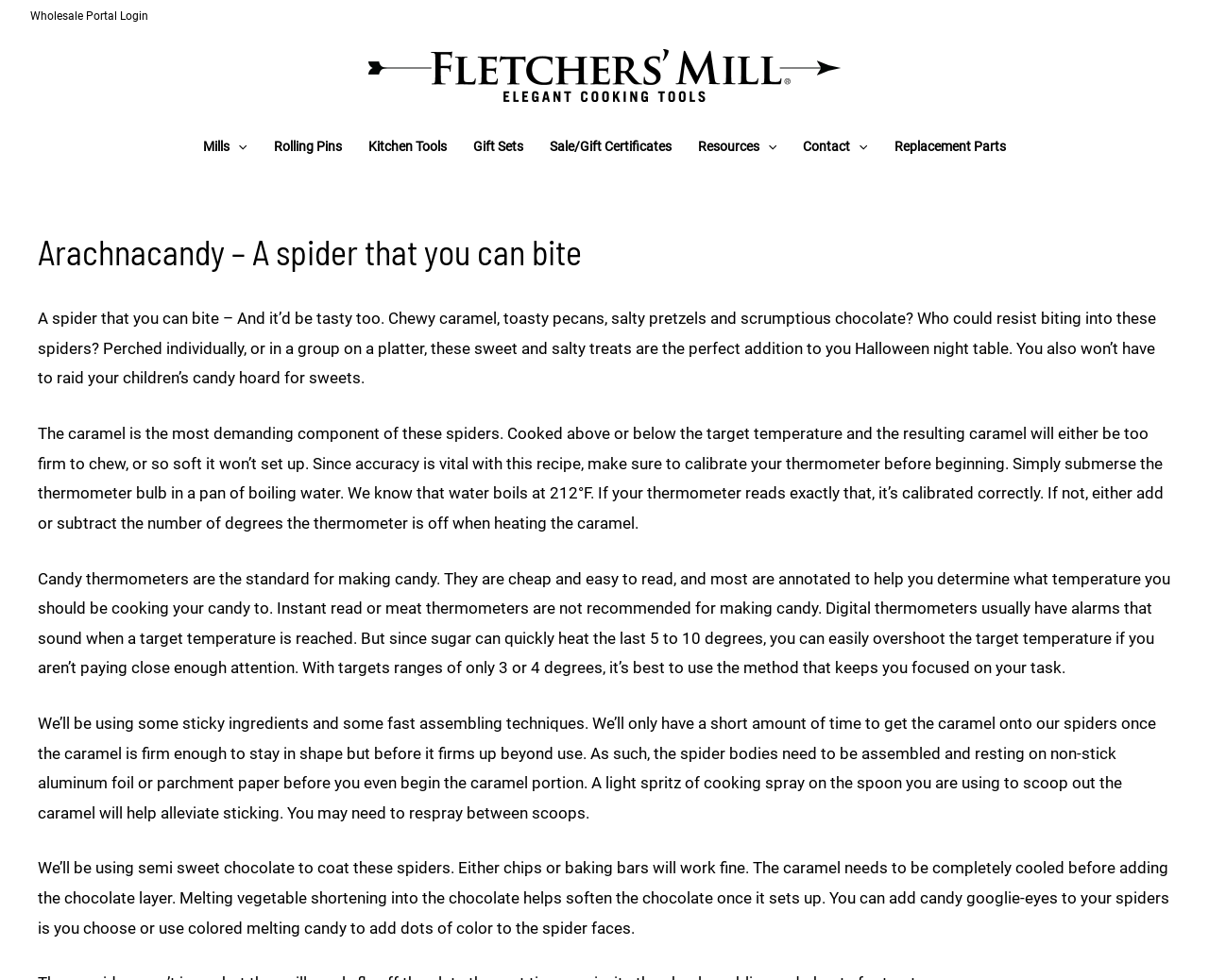Locate the primary headline on the webpage and provide its text.

Arachnacandy – A spider that you can bite